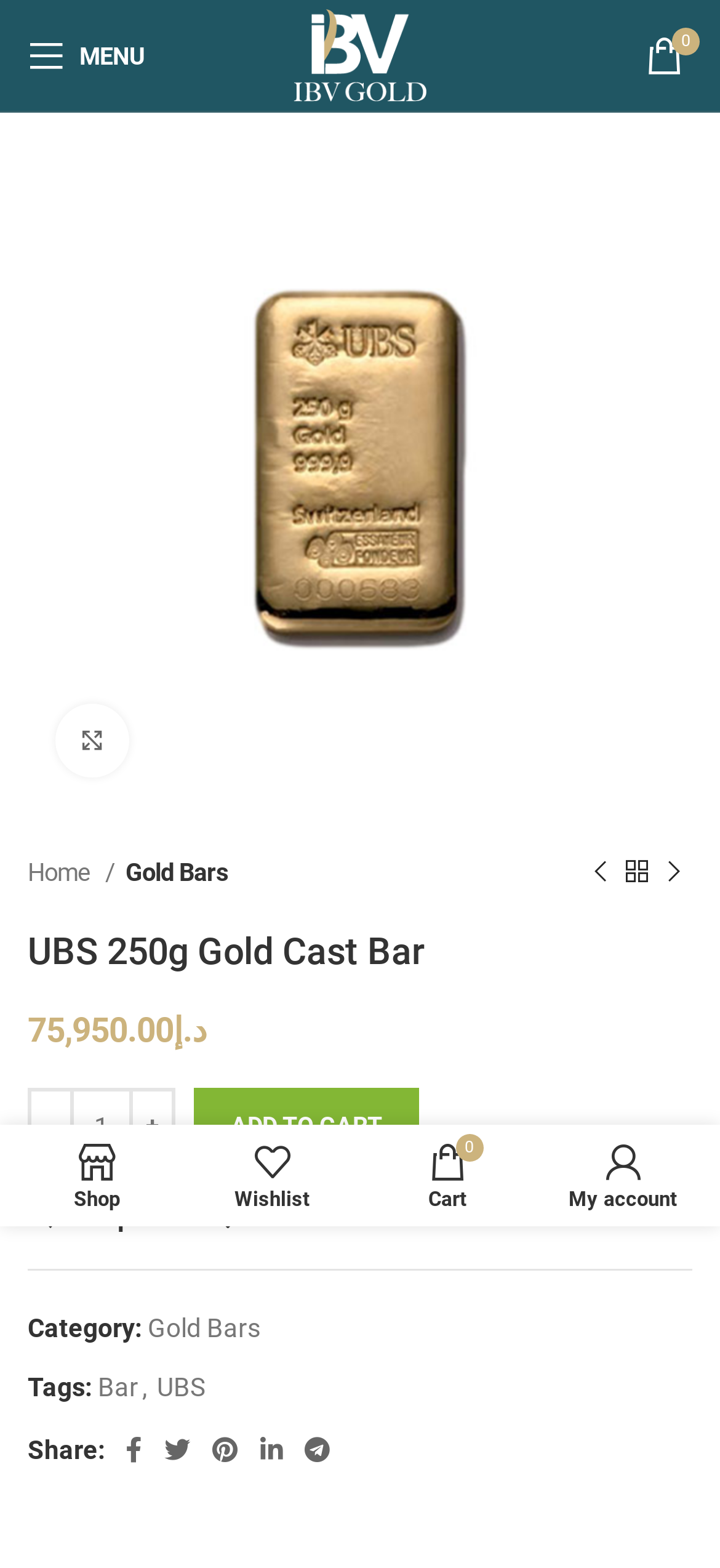Provide a one-word or short-phrase answer to the question:
How can I share the product on social media?

Click the social media links